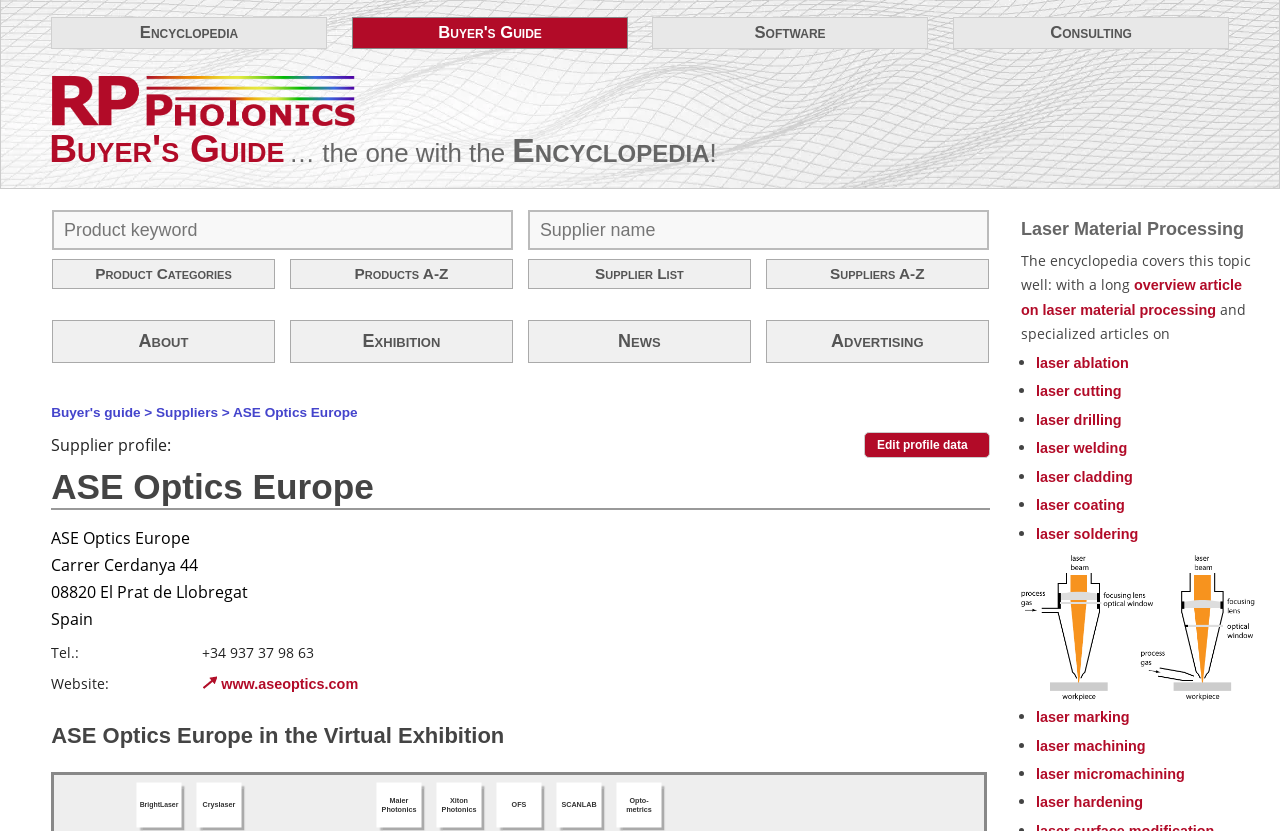Explain the webpage's design and content in an elaborate manner.

The webpage is a supplier profile for ASE Optics Europe, featuring their contact information and 5 registered photonics product categories. At the top, there is a logo and a link to RP Photonics, accompanied by a brief description. Below this, there are two tables with links to various categories, including Encyclopedia, Buyer's Guide, Software, and Consulting.

On the left side, there is a table with input fields for product keywords and supplier names. Below this, there are three tables with links to different sections, including Product Categories, Products A-Z, Supplier List, and Suppliers A-Z, as well as About, Exhibition, News, and Advertising.

The main content of the page is divided into sections. The first section displays the supplier profile, including the company name, address, and contact information. The address is broken down into separate lines for the street, city, and country.

Below this, there is a section titled "ASE Optics Europe in the Virtual Exhibition", which features a series of tables with logos and names of various companies, including BrightLaser, Cryslaser, Maier Photonics, OFS, and Optometrics.

Throughout the page, there are various links and buttons, including an "Edit profile data" link and a "Buyer's guide" link. The overall layout is organized and easy to navigate, with clear headings and concise text.